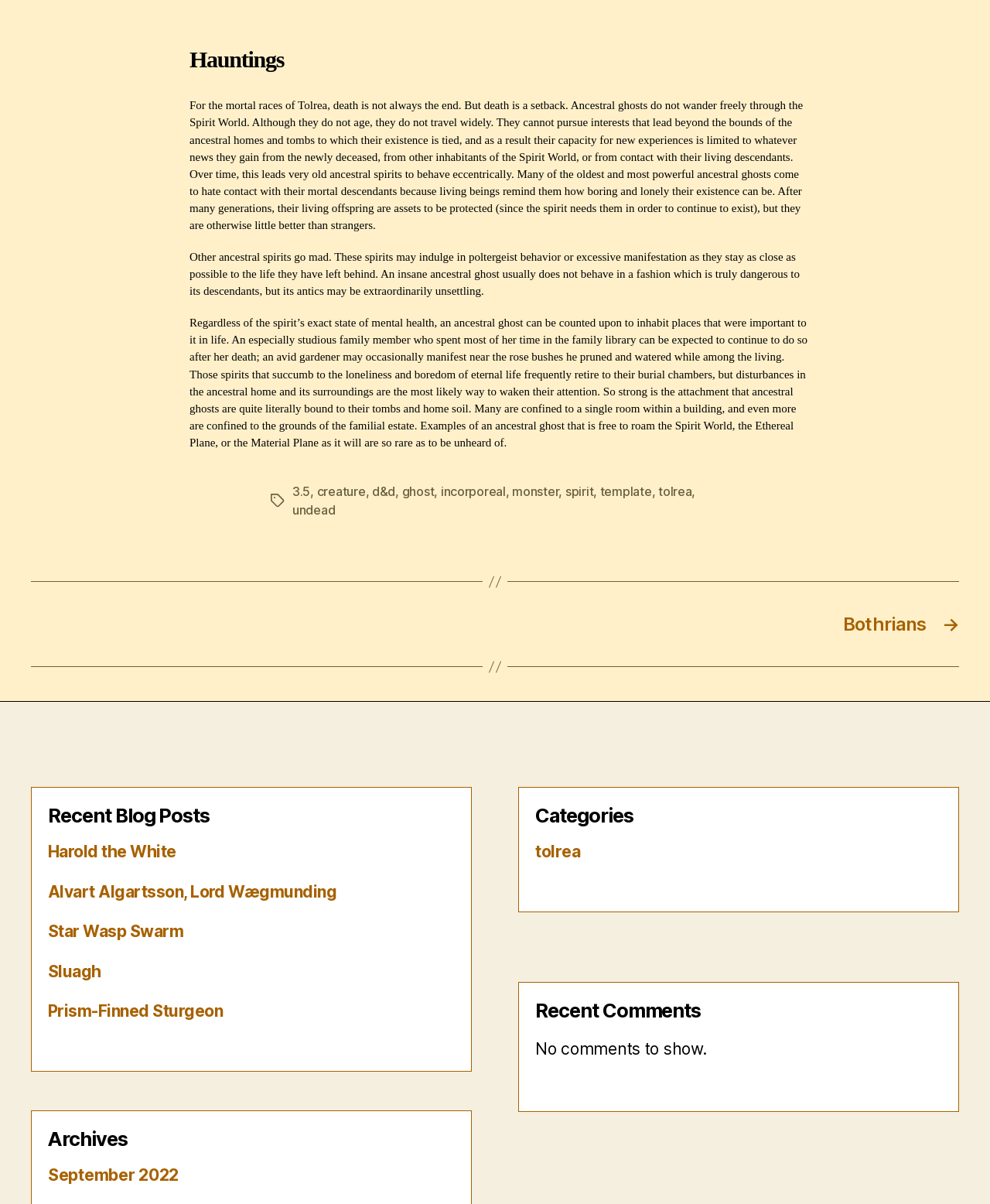Give a one-word or one-phrase response to the question: 
How many comments are there on this page?

No comments